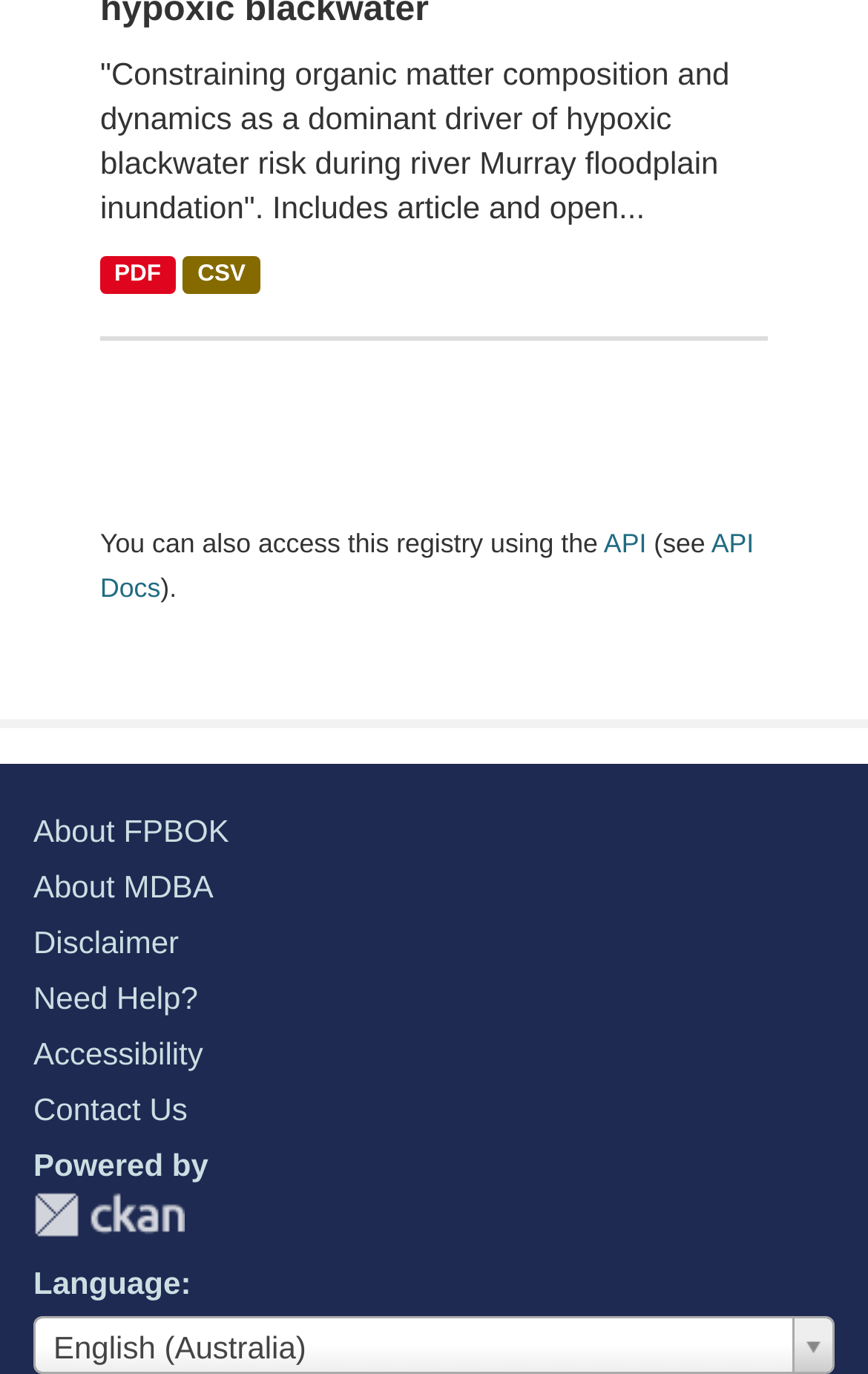Identify the bounding box coordinates for the element that needs to be clicked to fulfill this instruction: "Explore recipes and tips". Provide the coordinates in the format of four float numbers between 0 and 1: [left, top, right, bottom].

None